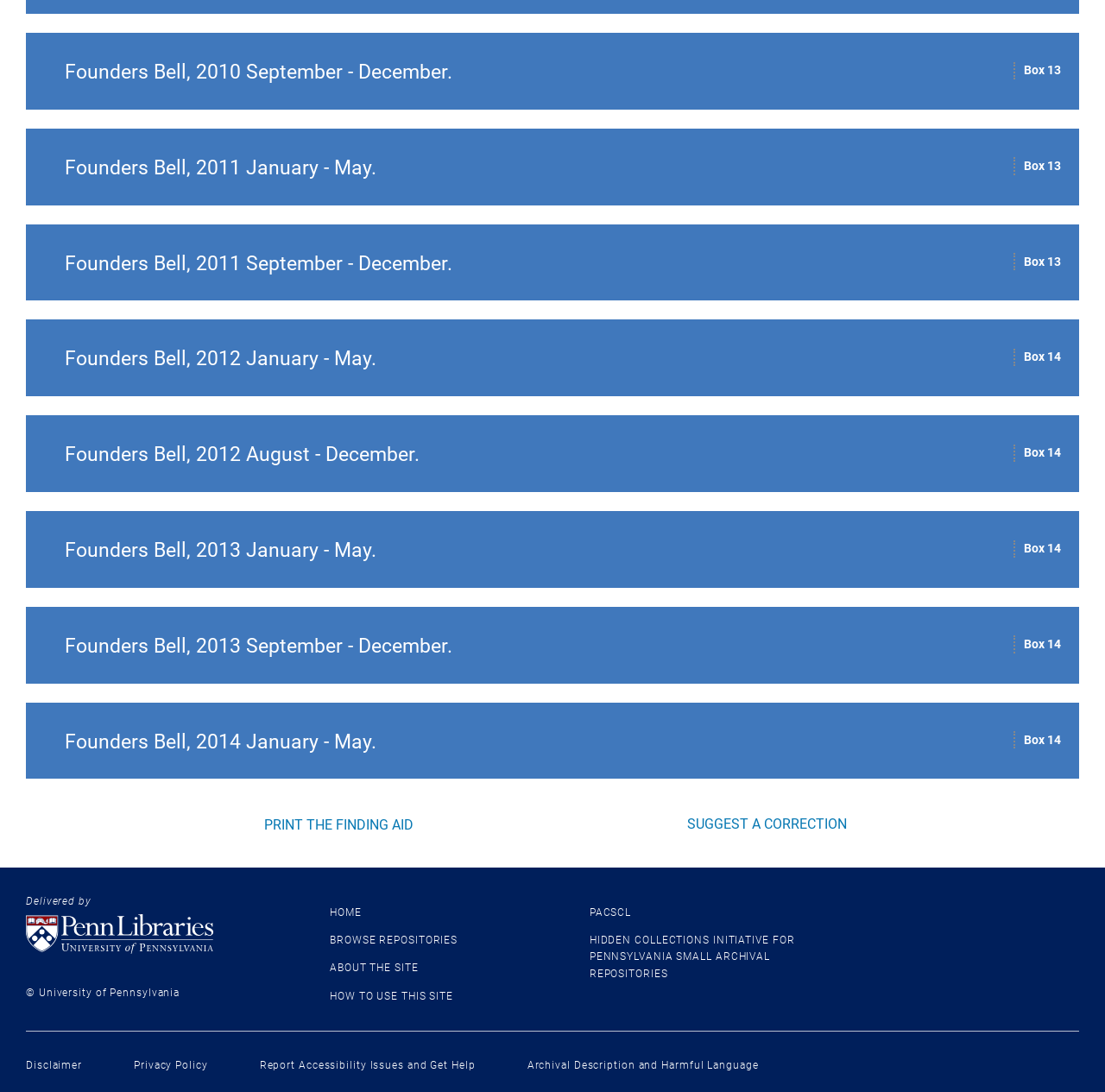Reply to the question with a single word or phrase:
What is the title of the first Founders Bell?

2010 September - December